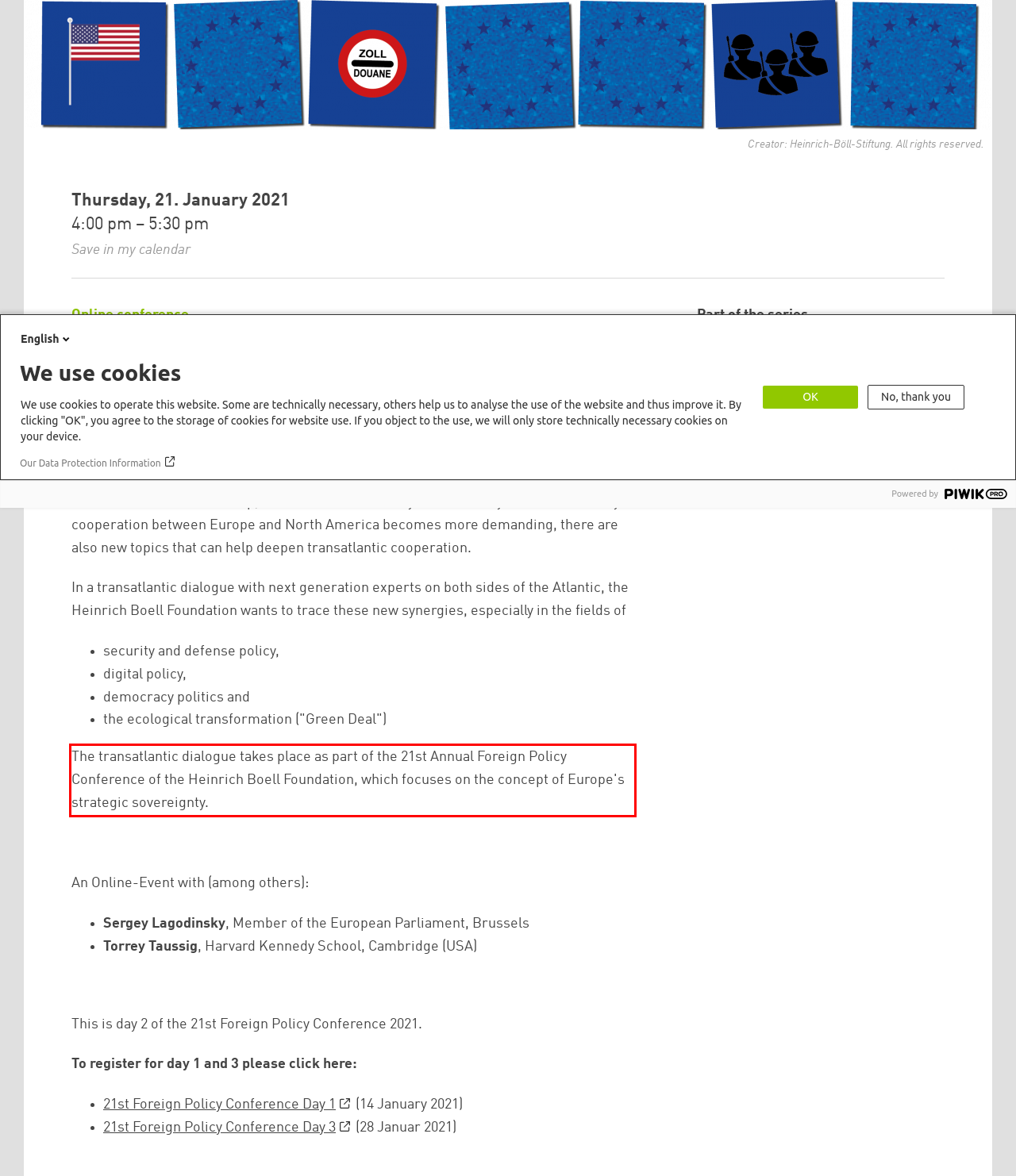You are looking at a screenshot of a webpage with a red rectangle bounding box. Use OCR to identify and extract the text content found inside this red bounding box.

The transatlantic dialogue takes place as part of the 21st Annual Foreign Policy Conference of the Heinrich Boell Foundation, which focuses on the concept of Europe's strategic sovereignty.